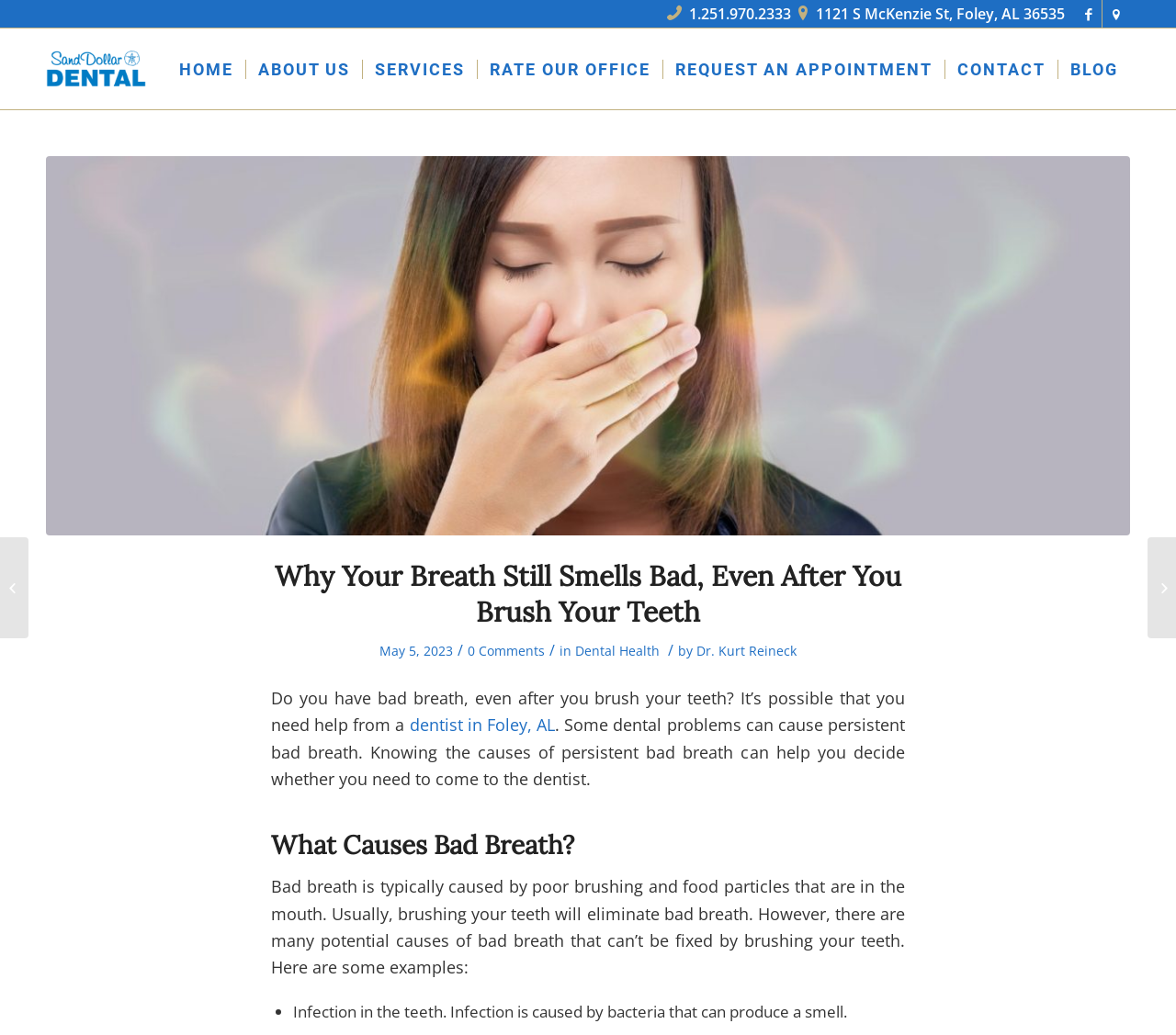Please determine the bounding box coordinates of the element to click in order to execute the following instruction: "Check the 'SERVICES' offered". The coordinates should be four float numbers between 0 and 1, specified as [left, top, right, bottom].

[0.308, 0.028, 0.405, 0.106]